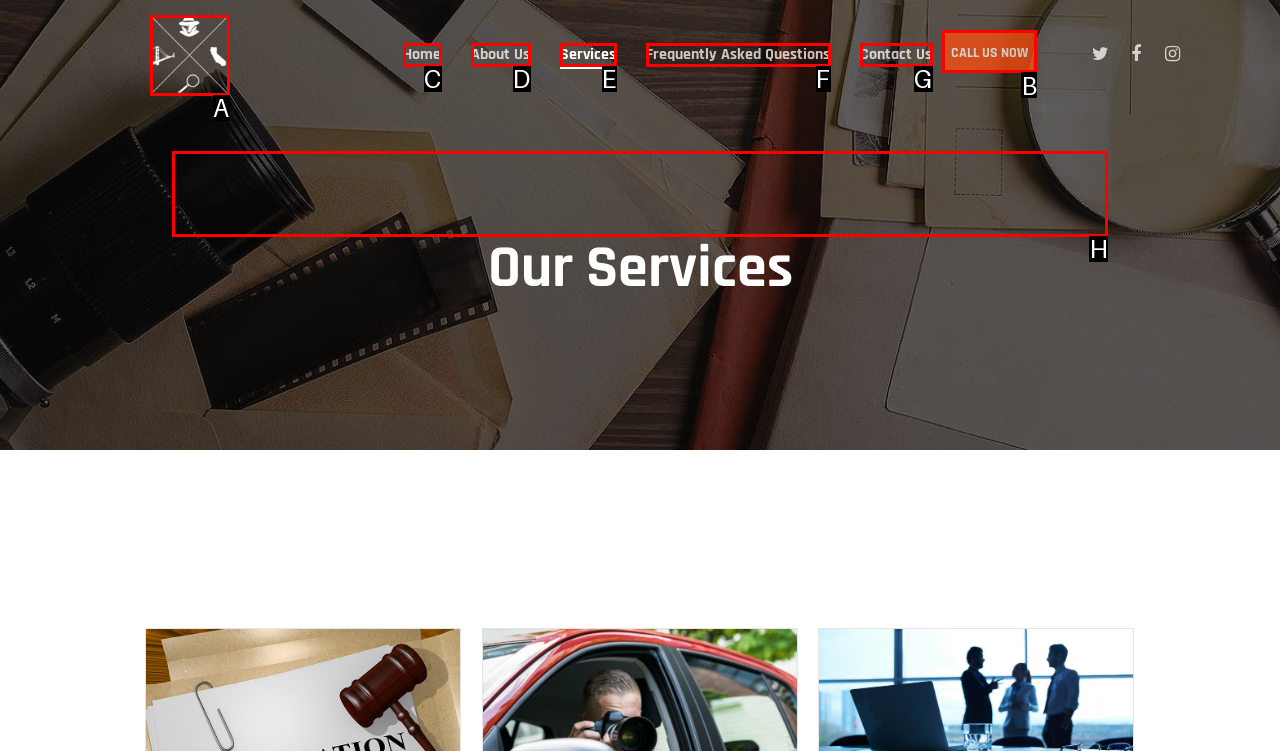Tell me which letter I should select to achieve the following goal: Call us now
Answer with the corresponding letter from the provided options directly.

B